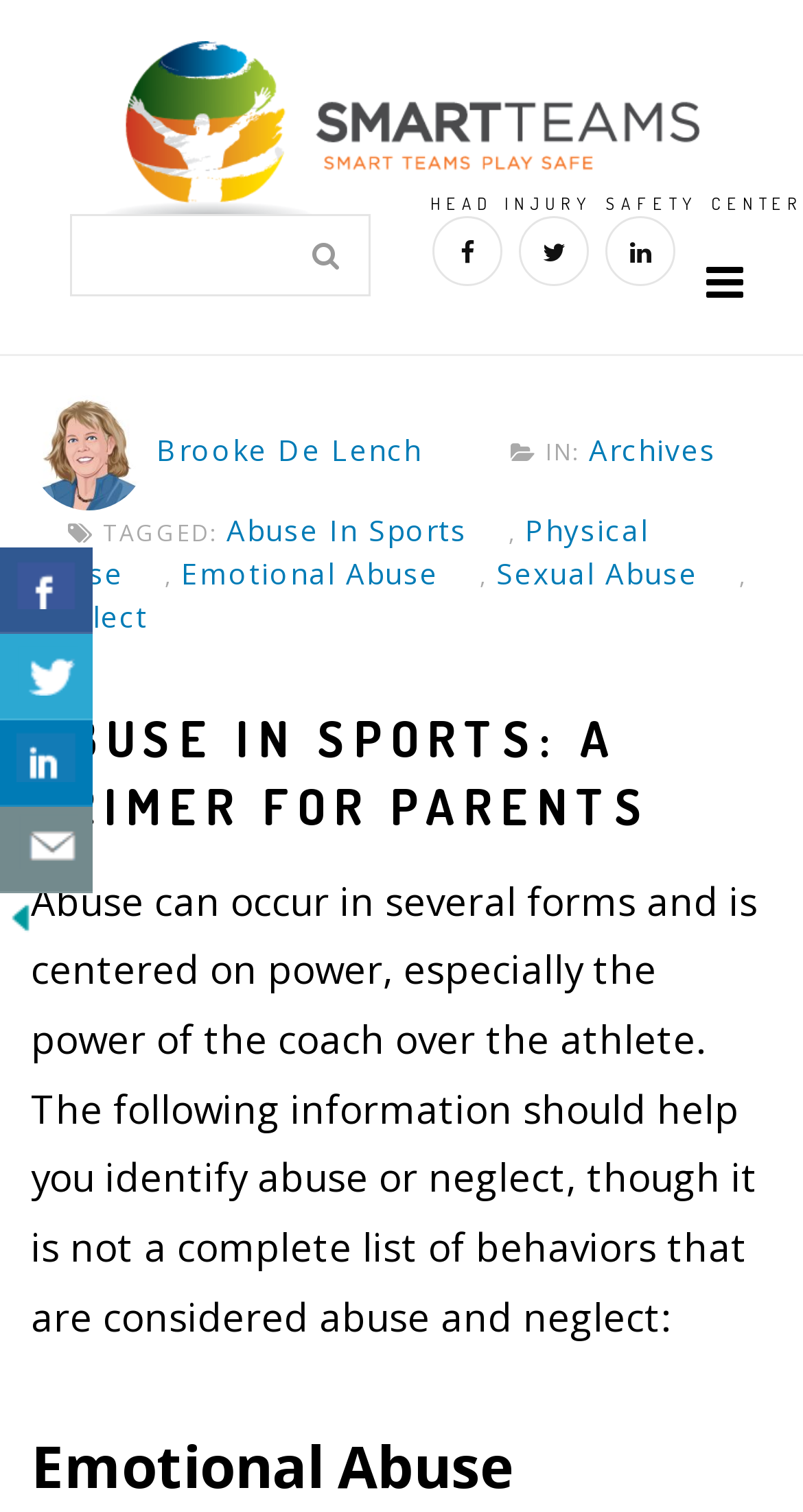What is the author of the webpage?
Based on the screenshot, provide your answer in one word or phrase.

Brooke de Lench